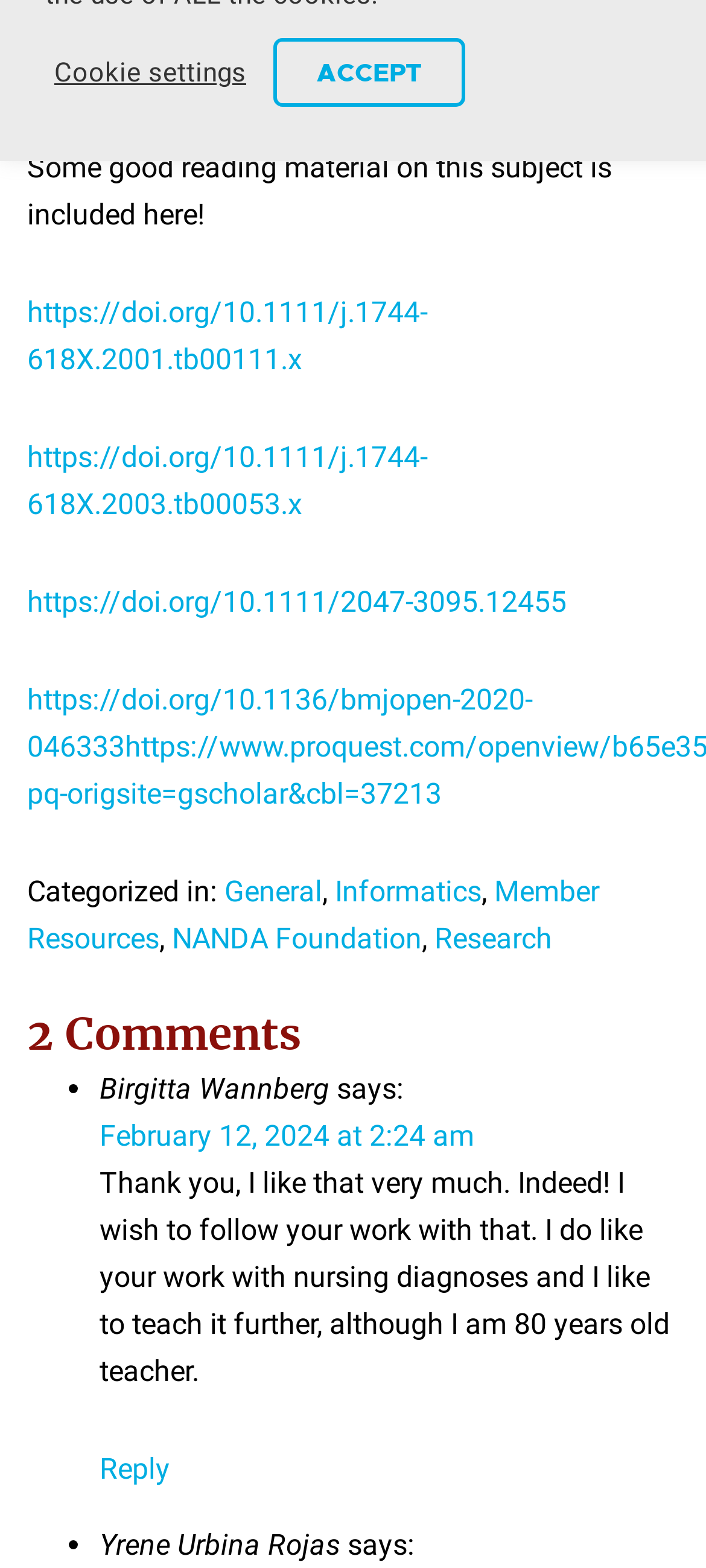Find the coordinates for the bounding box of the element with this description: "ACCEPT".

[0.387, 0.024, 0.659, 0.068]